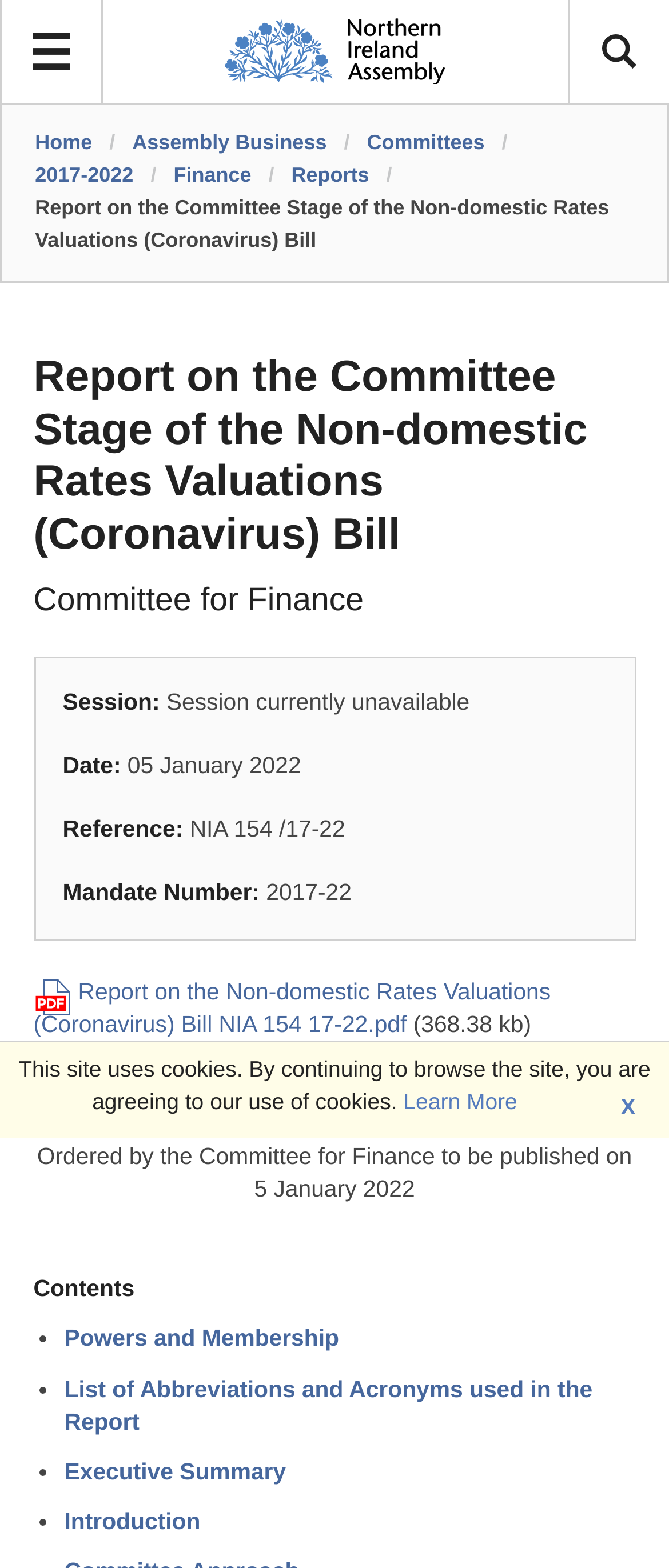Find the bounding box coordinates of the element you need to click on to perform this action: 'go to home page'. The coordinates should be represented by four float values between 0 and 1, in the format [left, top, right, bottom].

[0.052, 0.083, 0.138, 0.098]